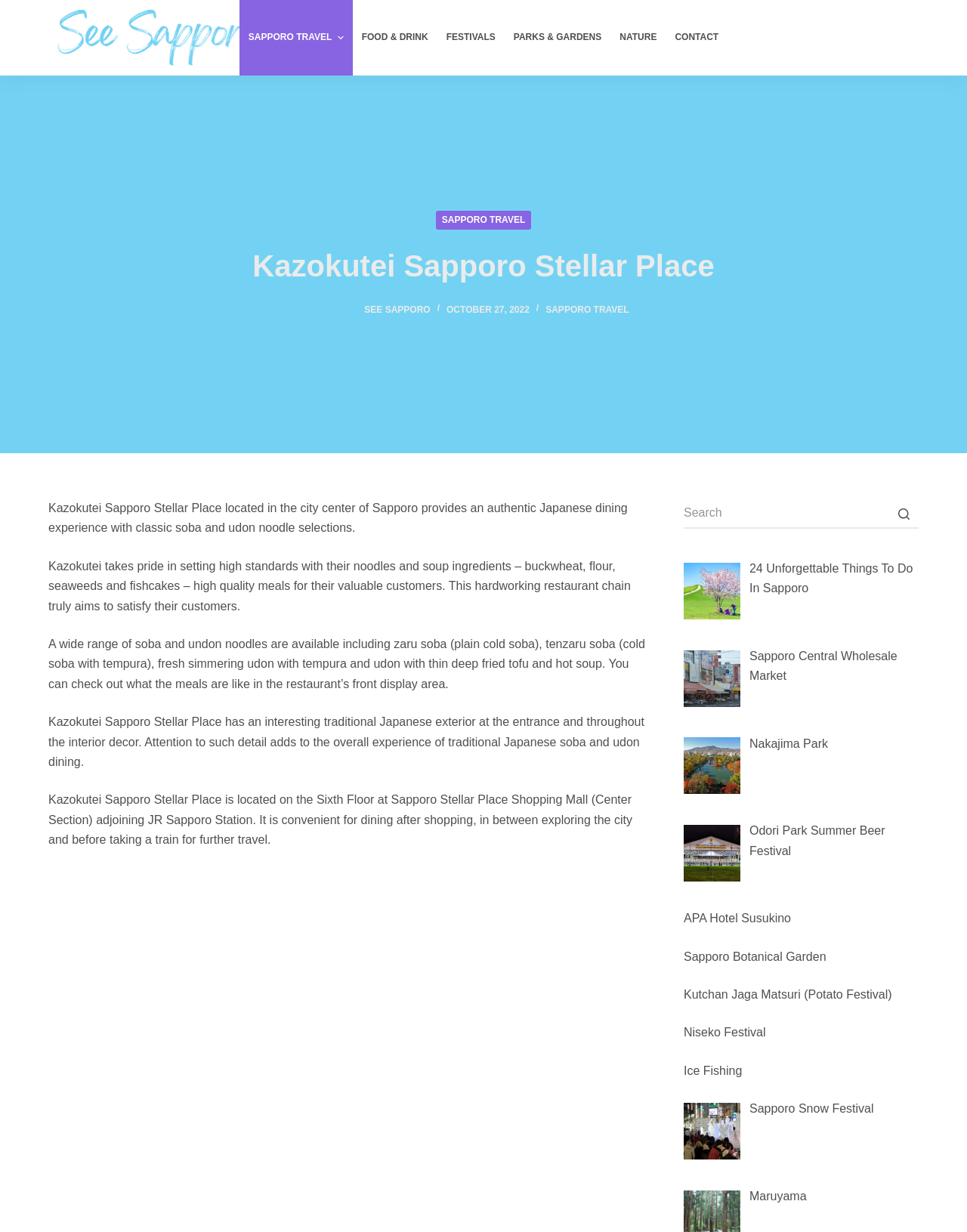Give a succinct answer to this question in a single word or phrase: 
What is the name of the nearby train station?

JR Sapporo Station